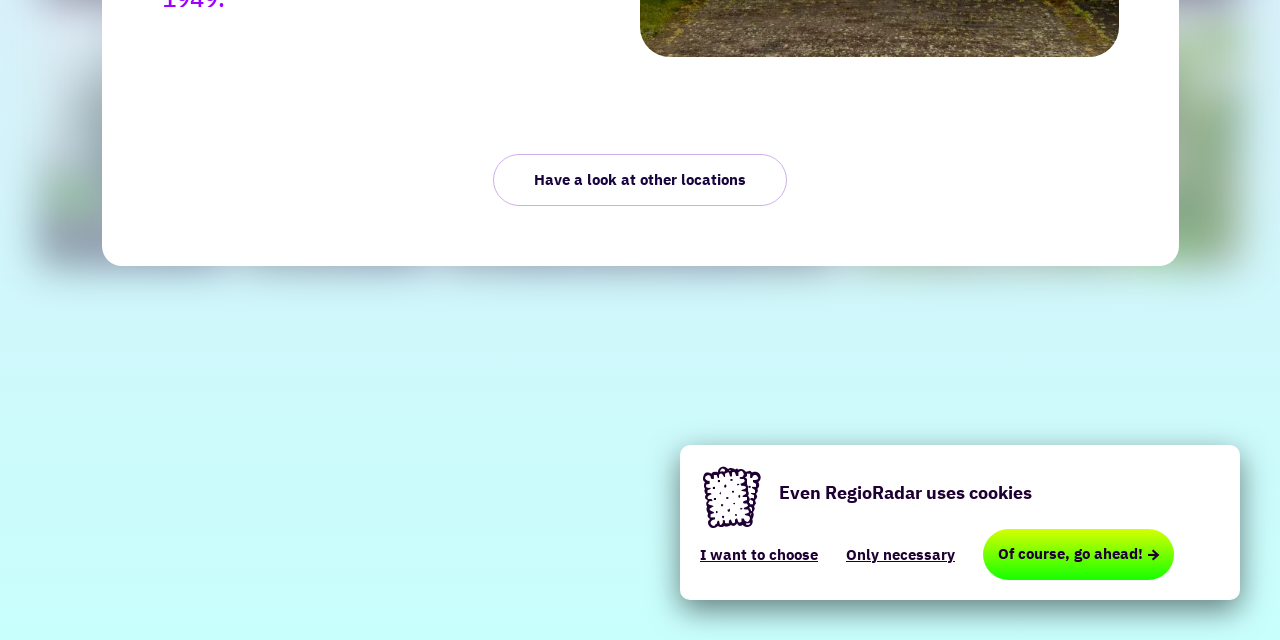Based on the description "Guide me", find the bounding box of the specified UI element.

[0.126, 0.173, 0.376, 0.266]